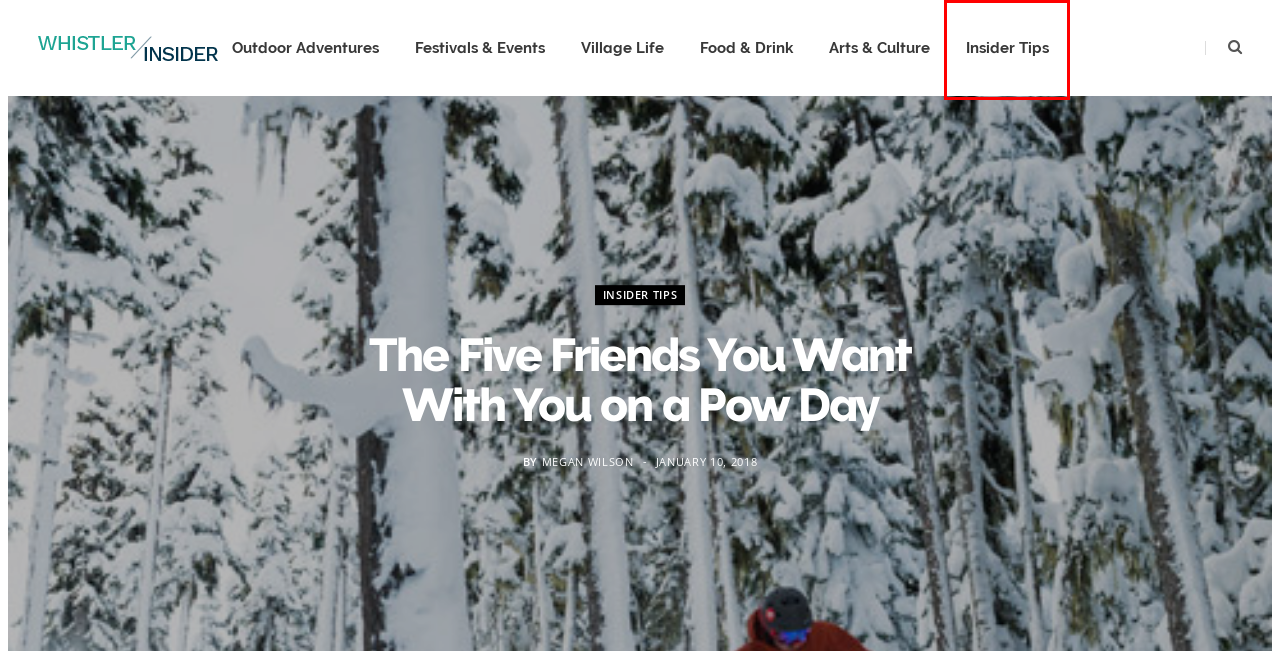You have a screenshot of a webpage with a red rectangle bounding box around a UI element. Choose the best description that matches the new page after clicking the element within the bounding box. The candidate descriptions are:
A. Whistler Festivals & Events | The Whistler Insider Blog
B. Whistler's Arts & Culture | The Whistler Insider Blog
C. Insider Tips for Whistler, Canada | The Whistler Insider Blog
D. Outdoor Adventures in Whistler | The Whistler Insider Blog
E. Life and News from Whistler Village | The Whistler Insider Blog
F. Megan Wilson, Author at The Whistler Insider
G. Home - The Whistler Insider
H. Food & Drink | The Whistler Insider Blog

C